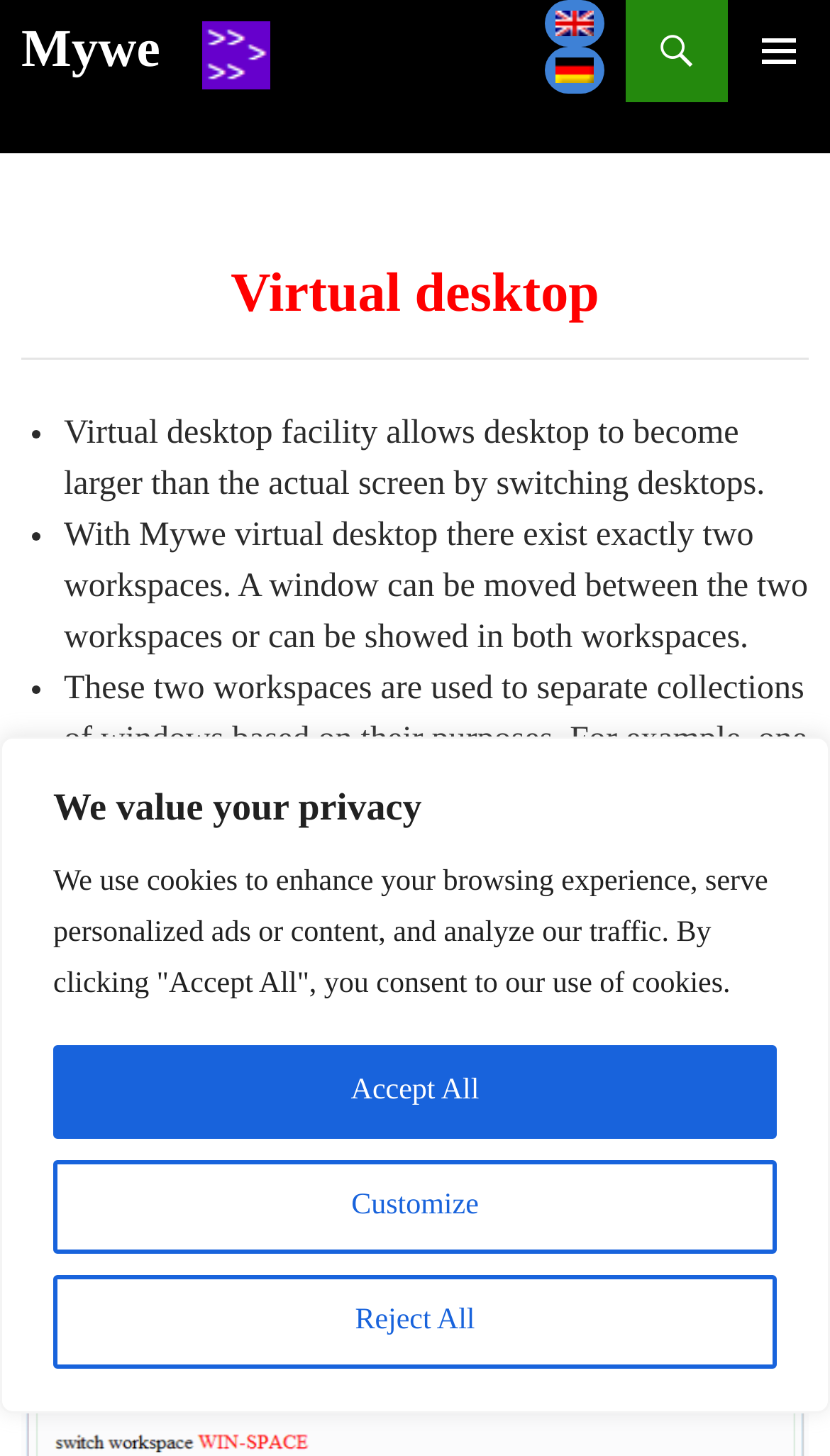What is the purpose of the two workspaces?
Refer to the image and give a detailed answer to the query.

According to the webpage, the two workspaces are used to separate collections of windows based on their purposes, such as one for work-related applications and another for private purposes.